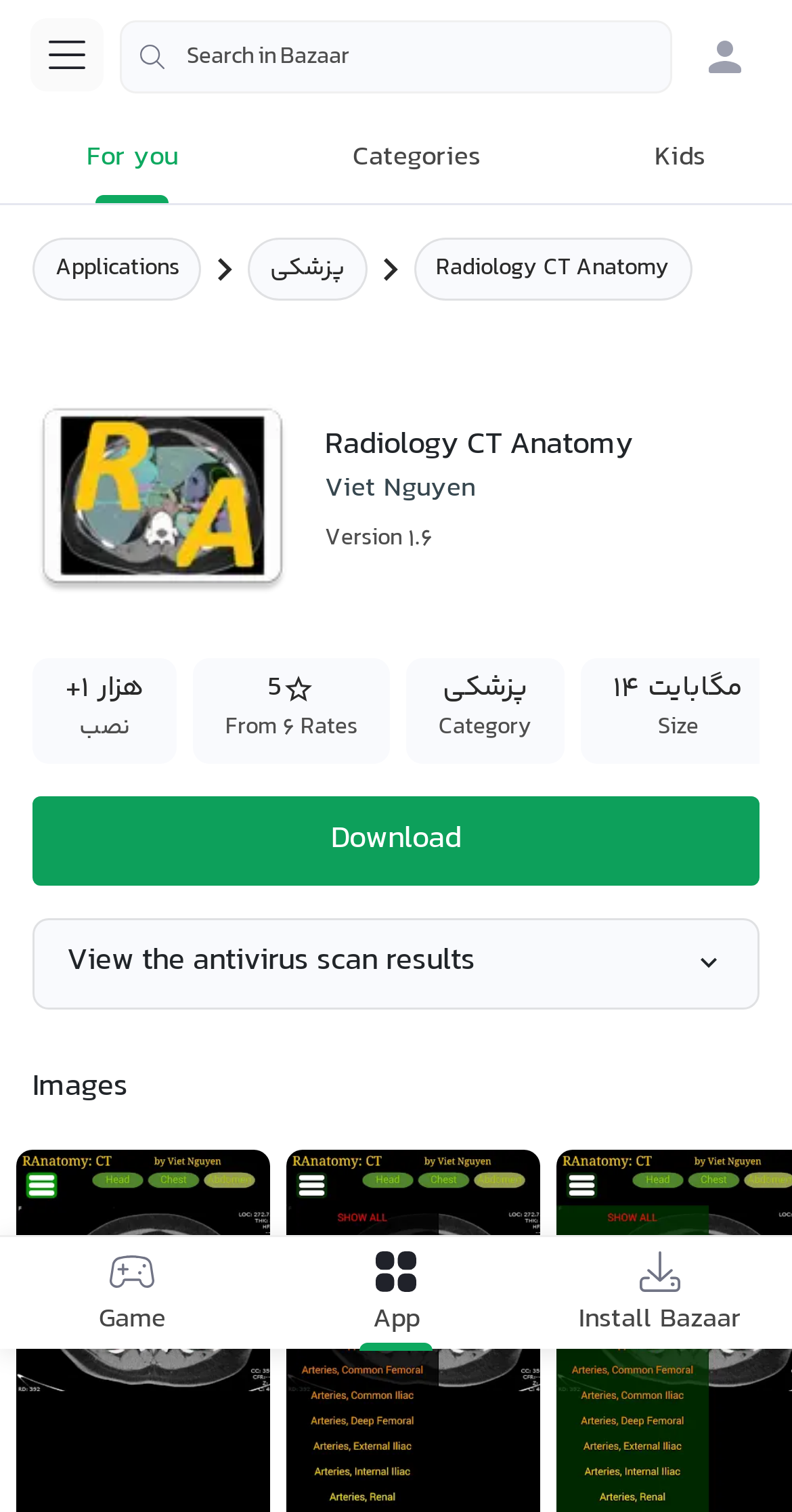Identify and provide the text of the main header on the webpage.

Radiology CT Anatomy